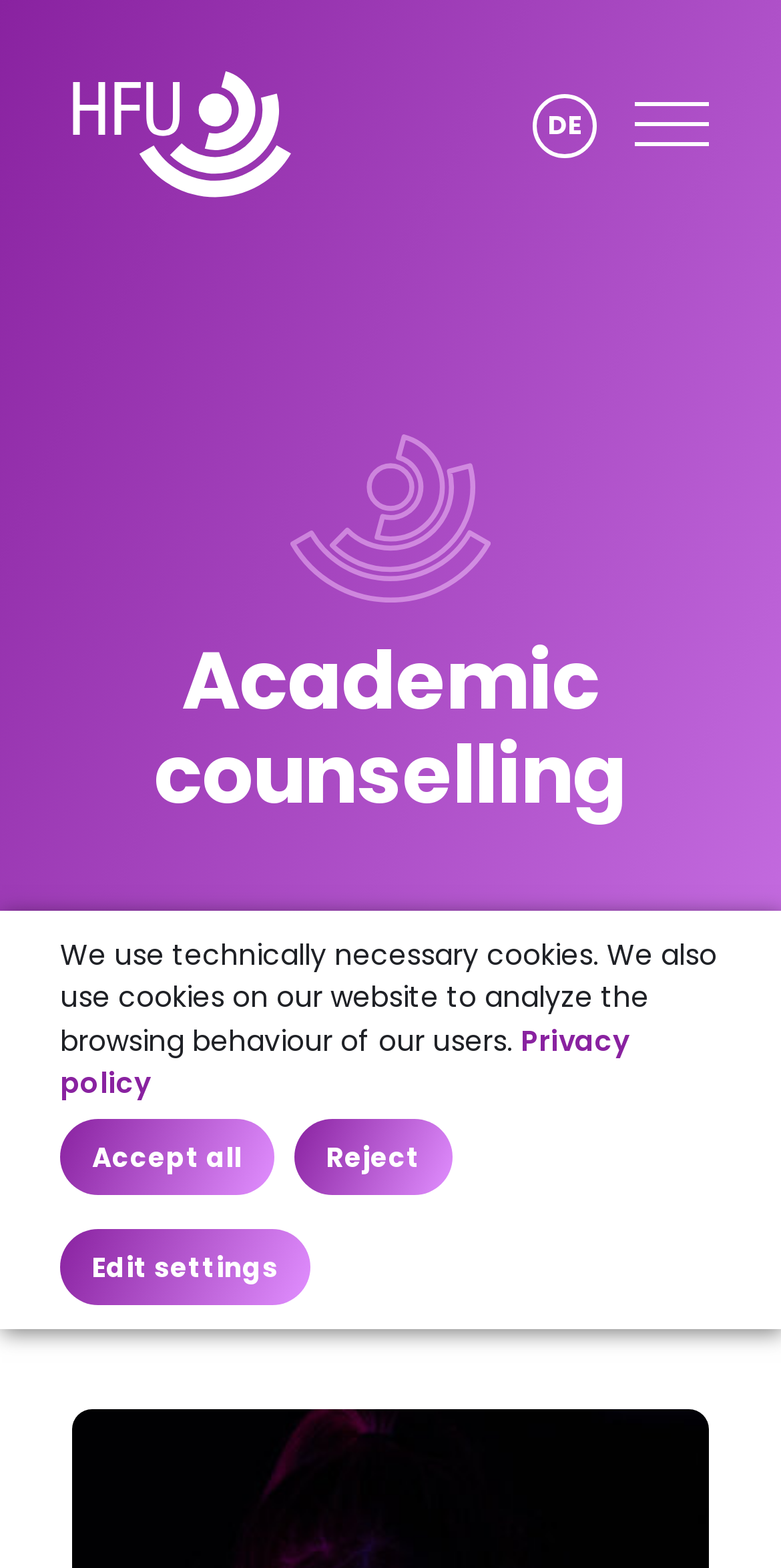Create a detailed summary of the webpage's content and design.

The webpage is about academic counseling at Furtwangen University. At the top left, there is a link to the university's homepage, accompanied by a small university logo. To the right of the logo, there is a link to switch the language to German, denoted by the abbreviation "DE". Next to the language switcher, there is a button to show the navigation menu.

Below the top section, there is a heading that reads "Academic counselling". Underneath the heading, there is a link to "#studyingFUTURE", which is likely a section on the same webpage.

On the top right, there are social media links to Facebook, YouTube, Instagram, and LinkedIn, each accompanied by its respective logo.

In the middle of the webpage, there is a paragraph of text that explains the university's cookie policy. Below the text, there are links to the privacy policy and edit settings.

At the bottom of the webpage, there are two buttons: "Reject" and "Accept all", which are likely related to the cookie policy.